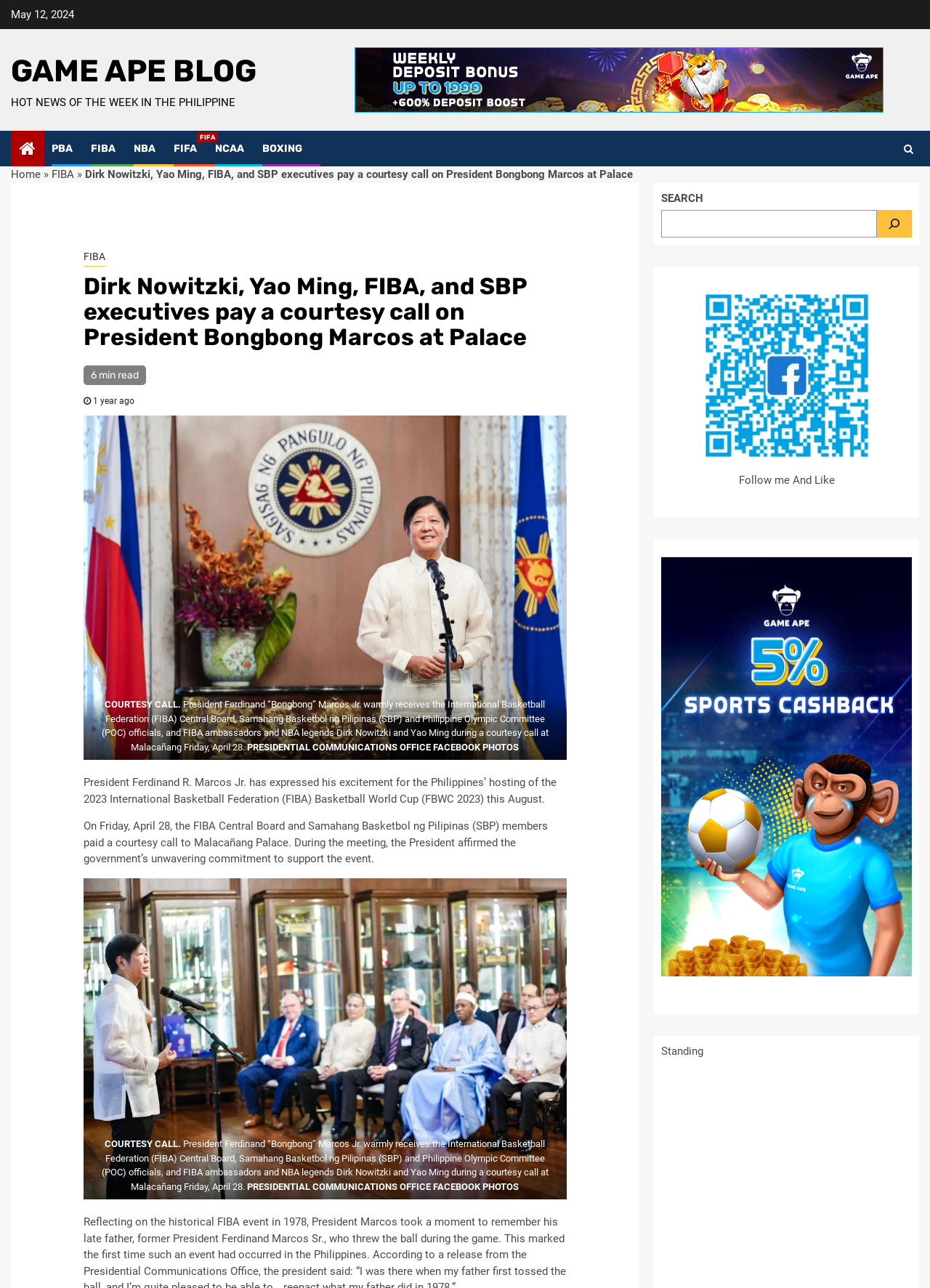Reply to the question with a single word or phrase:
What is the name of the Philippine Olympic Committee?

POC